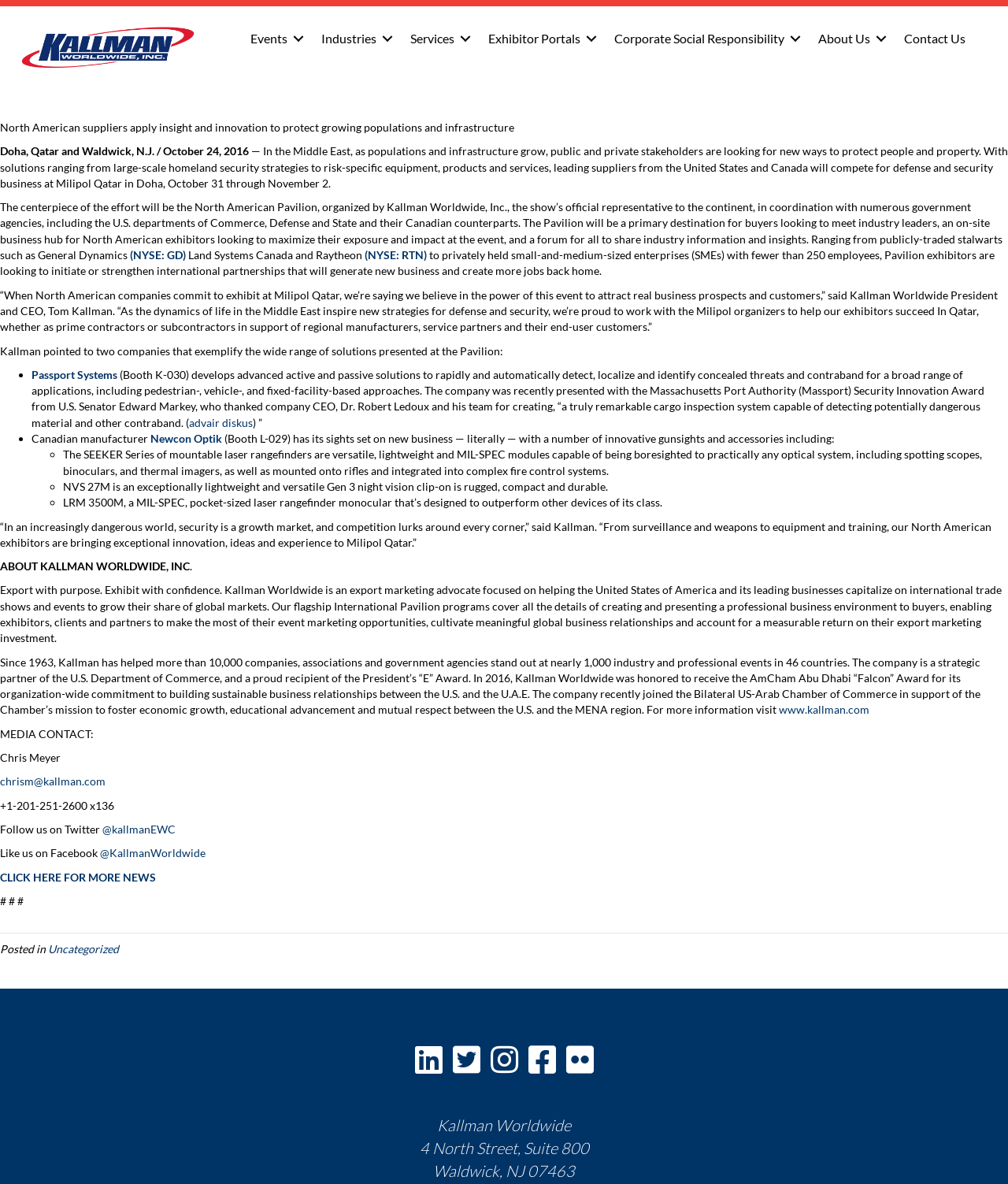Please identify the bounding box coordinates of the element on the webpage that should be clicked to follow this instruction: "Click the 'Contact Us' link". The bounding box coordinates should be given as four float numbers between 0 and 1, formatted as [left, top, right, bottom].

[0.886, 0.018, 0.969, 0.047]